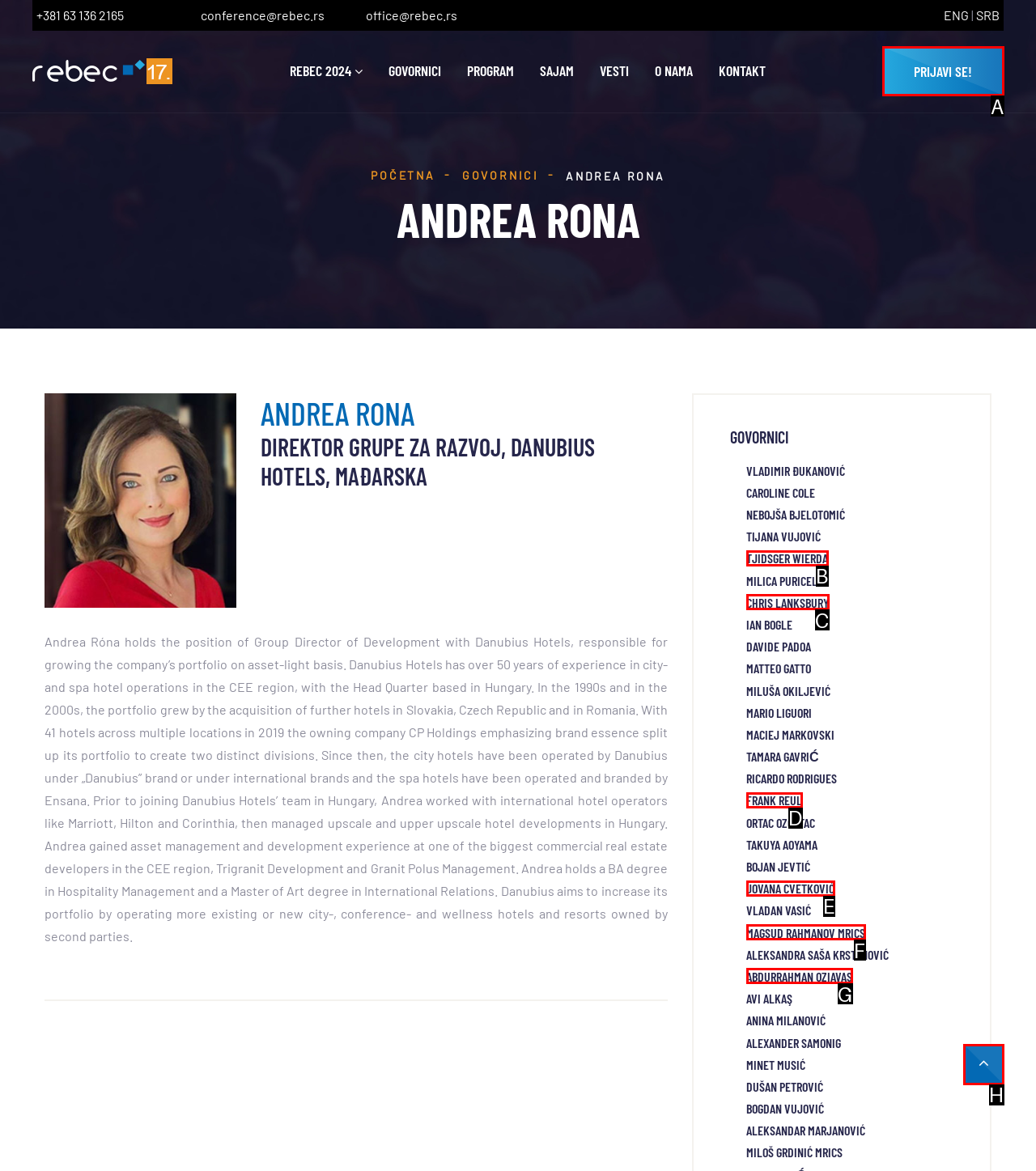Tell me which option I should click to complete the following task: Log in to the system
Answer with the option's letter from the given choices directly.

A